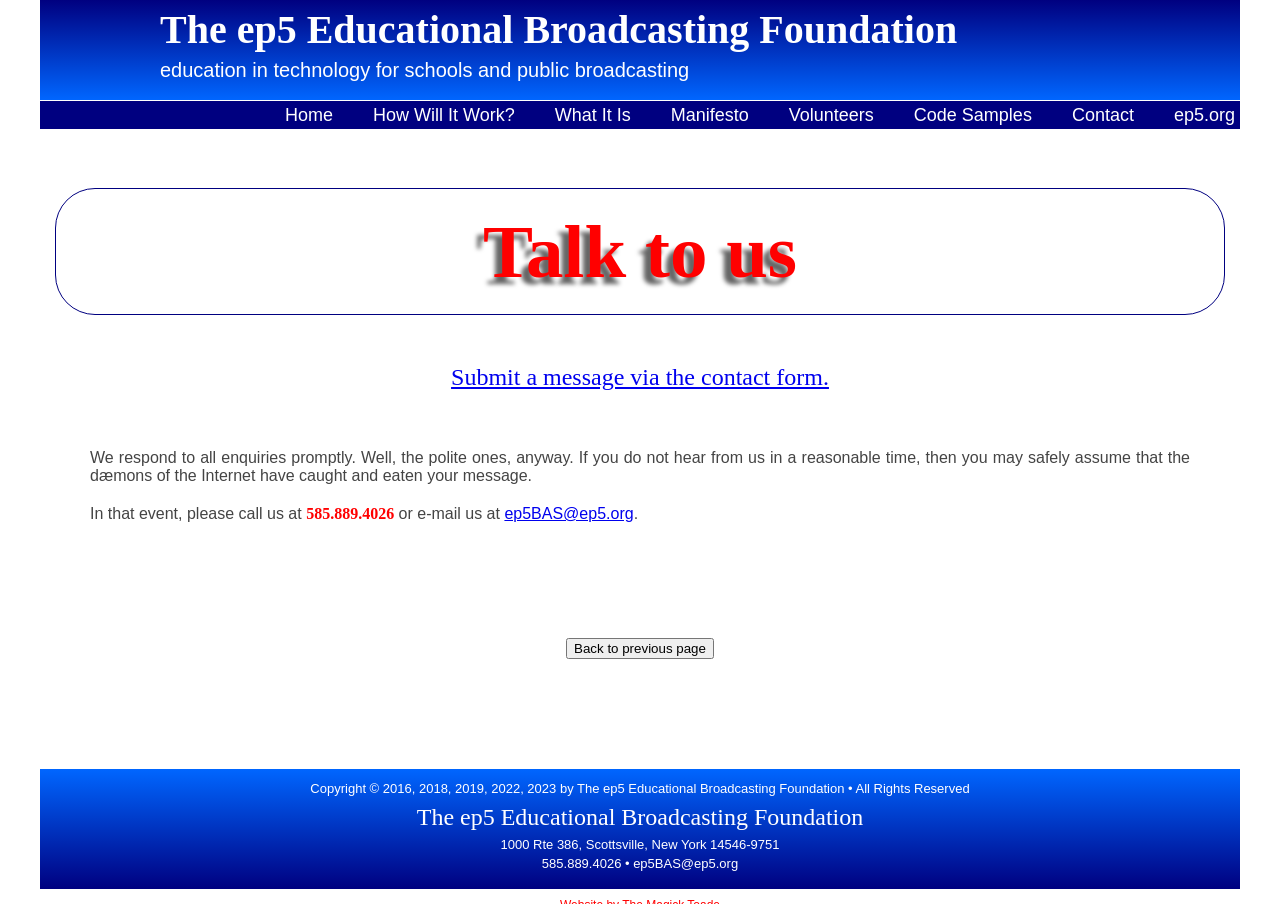Specify the bounding box coordinates of the area to click in order to follow the given instruction: "go back to previous page."

[0.442, 0.706, 0.558, 0.729]